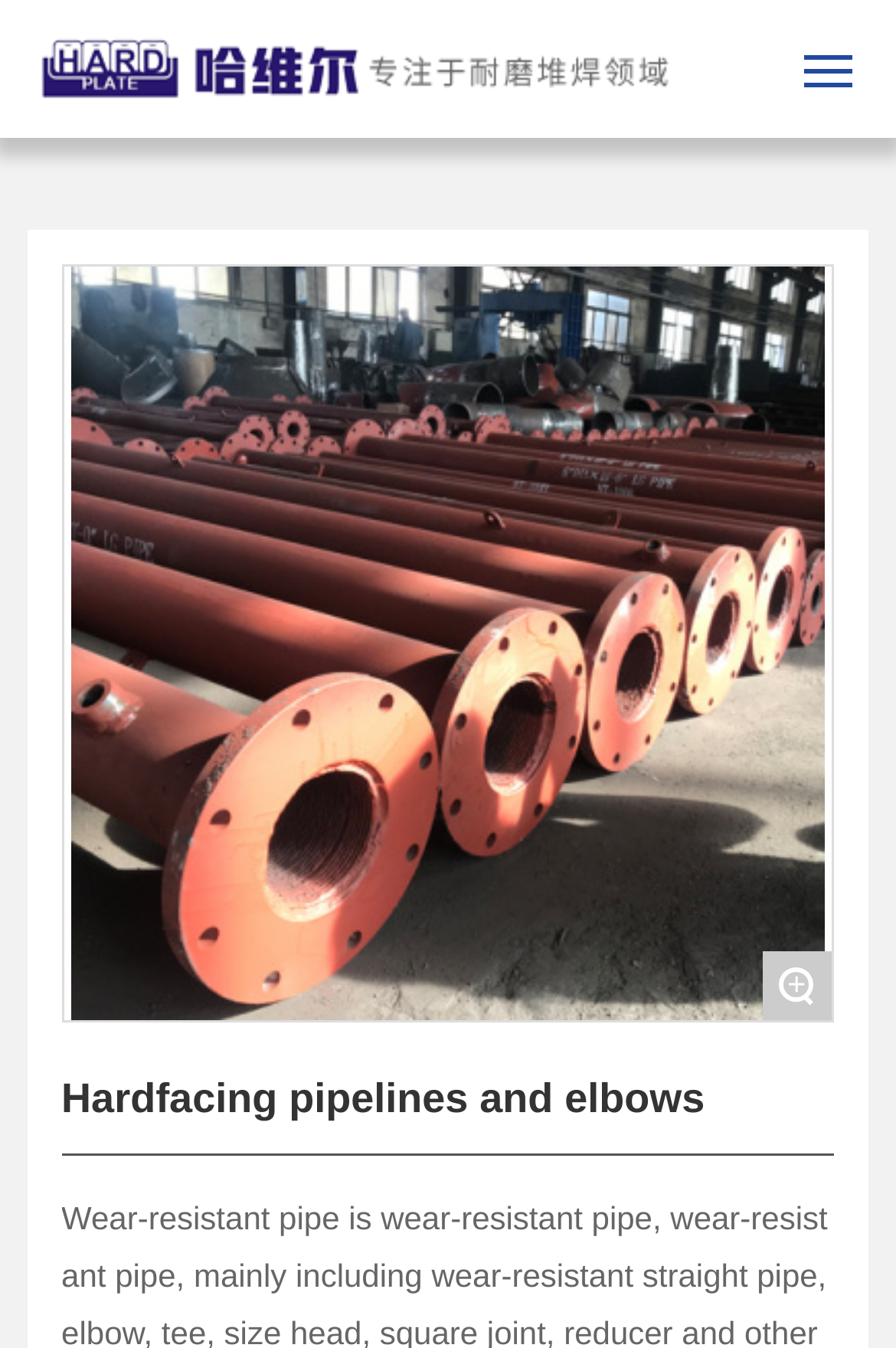Please provide the bounding box coordinates for the element that needs to be clicked to perform the instruction: "Switch to Chinese language". The coordinates must consist of four float numbers between 0 and 1, formatted as [left, top, right, bottom].

[0.051, 0.762, 0.949, 0.799]